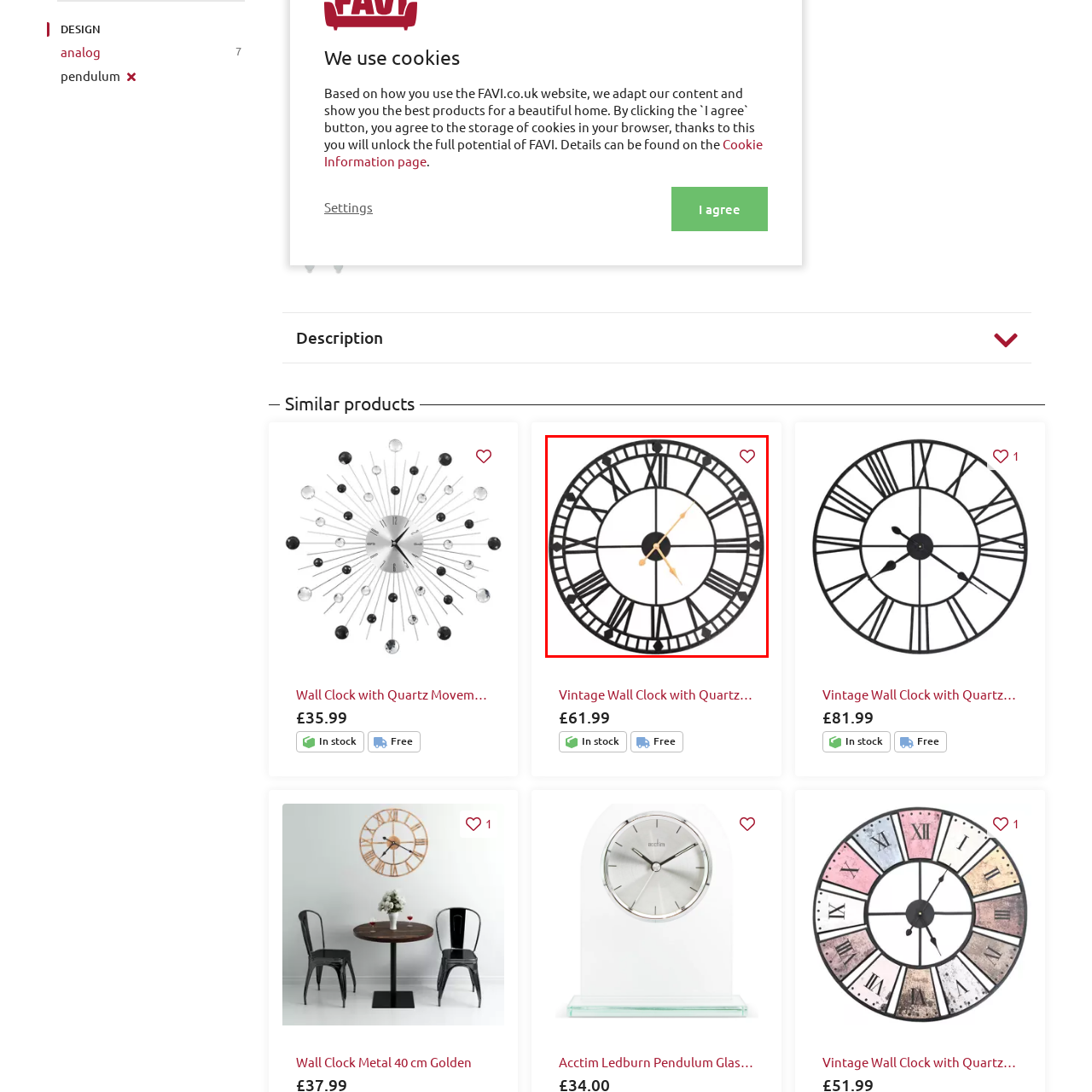Pay attention to the area highlighted by the red boundary and answer the question with a single word or short phrase: 
What is the color of the clock's frame?

Black